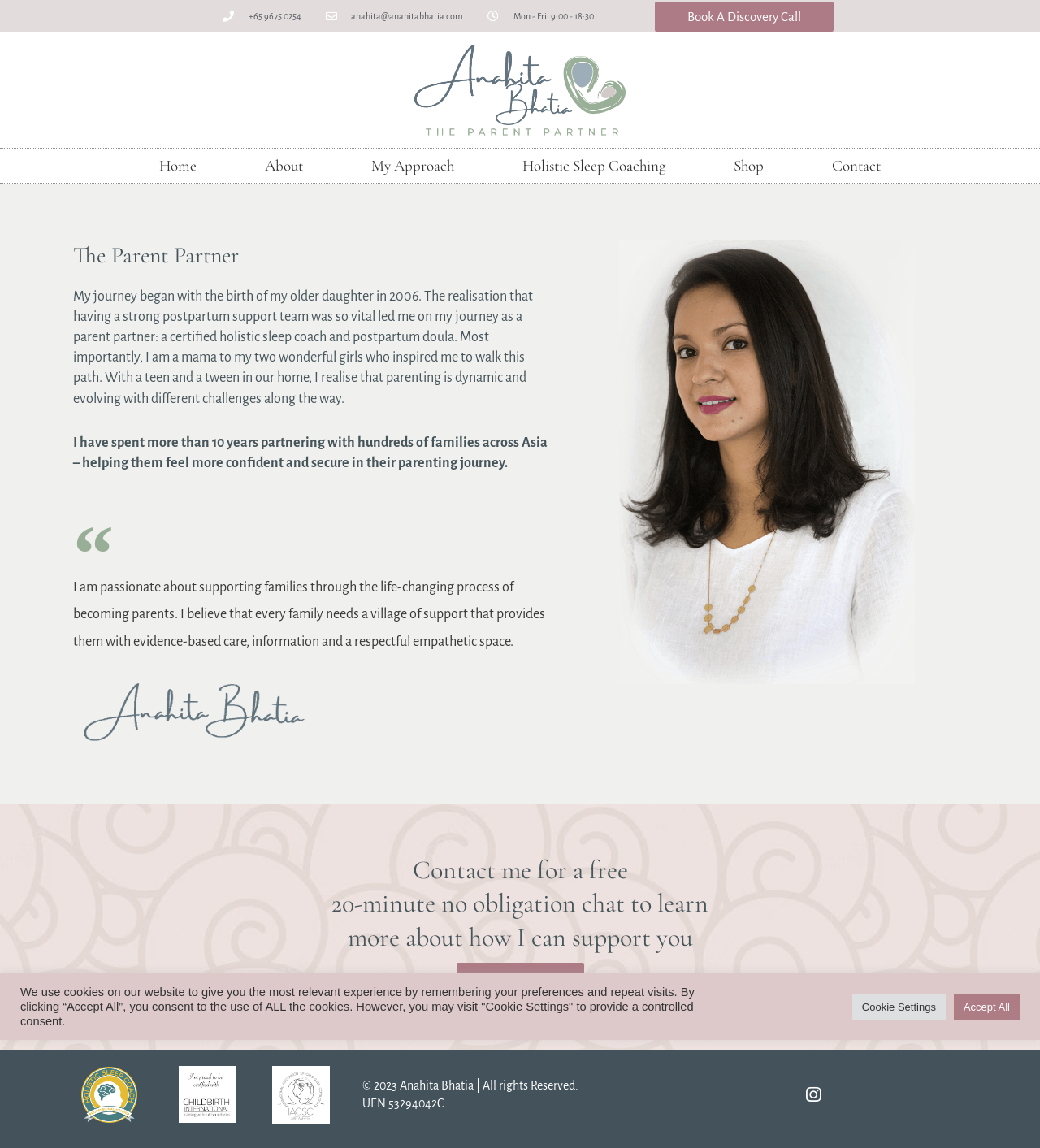Please specify the coordinates of the bounding box for the element that should be clicked to carry out this instruction: "Click the 'Book A Discovery Call' button". The coordinates must be four float numbers between 0 and 1, formatted as [left, top, right, bottom].

[0.63, 0.001, 0.802, 0.027]